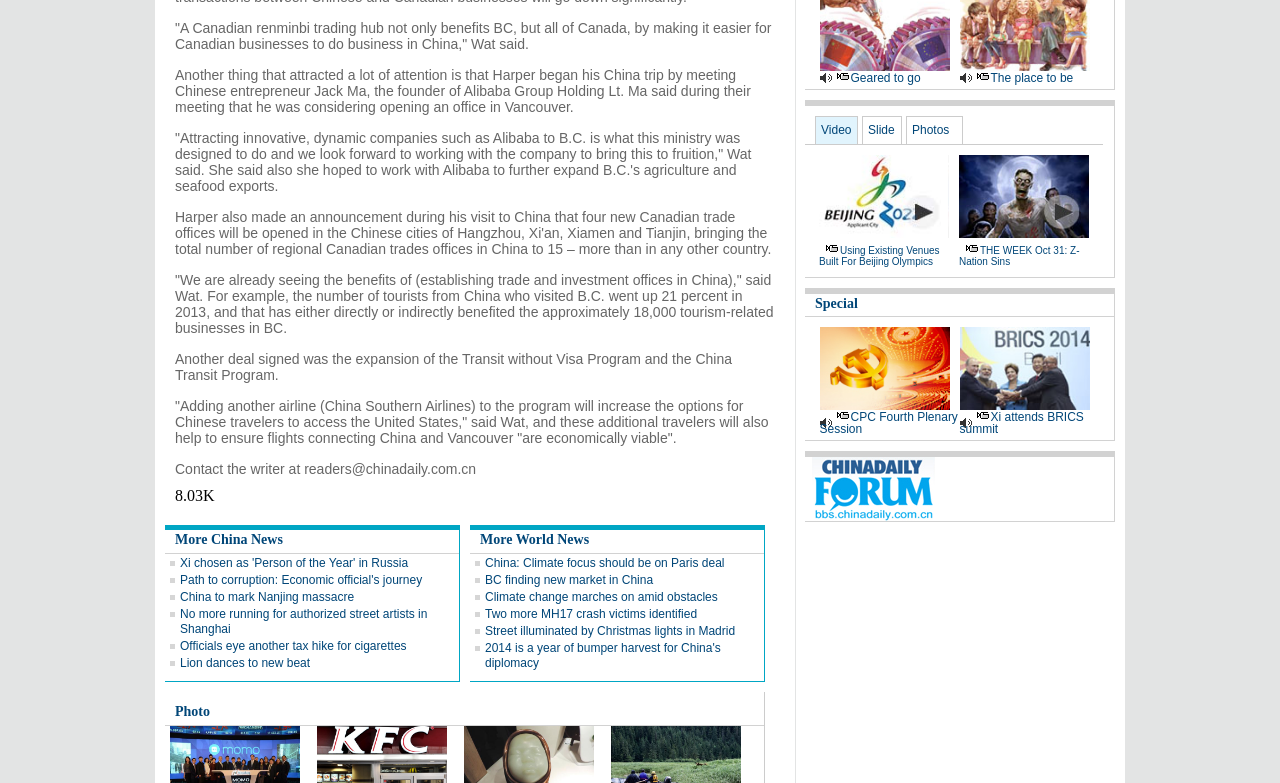Identify the bounding box coordinates of the region that needs to be clicked to carry out this instruction: "Read 'Xi chosen as 'Person of the Year' in Russia'". Provide these coordinates as four float numbers ranging from 0 to 1, i.e., [left, top, right, bottom].

[0.141, 0.71, 0.319, 0.728]